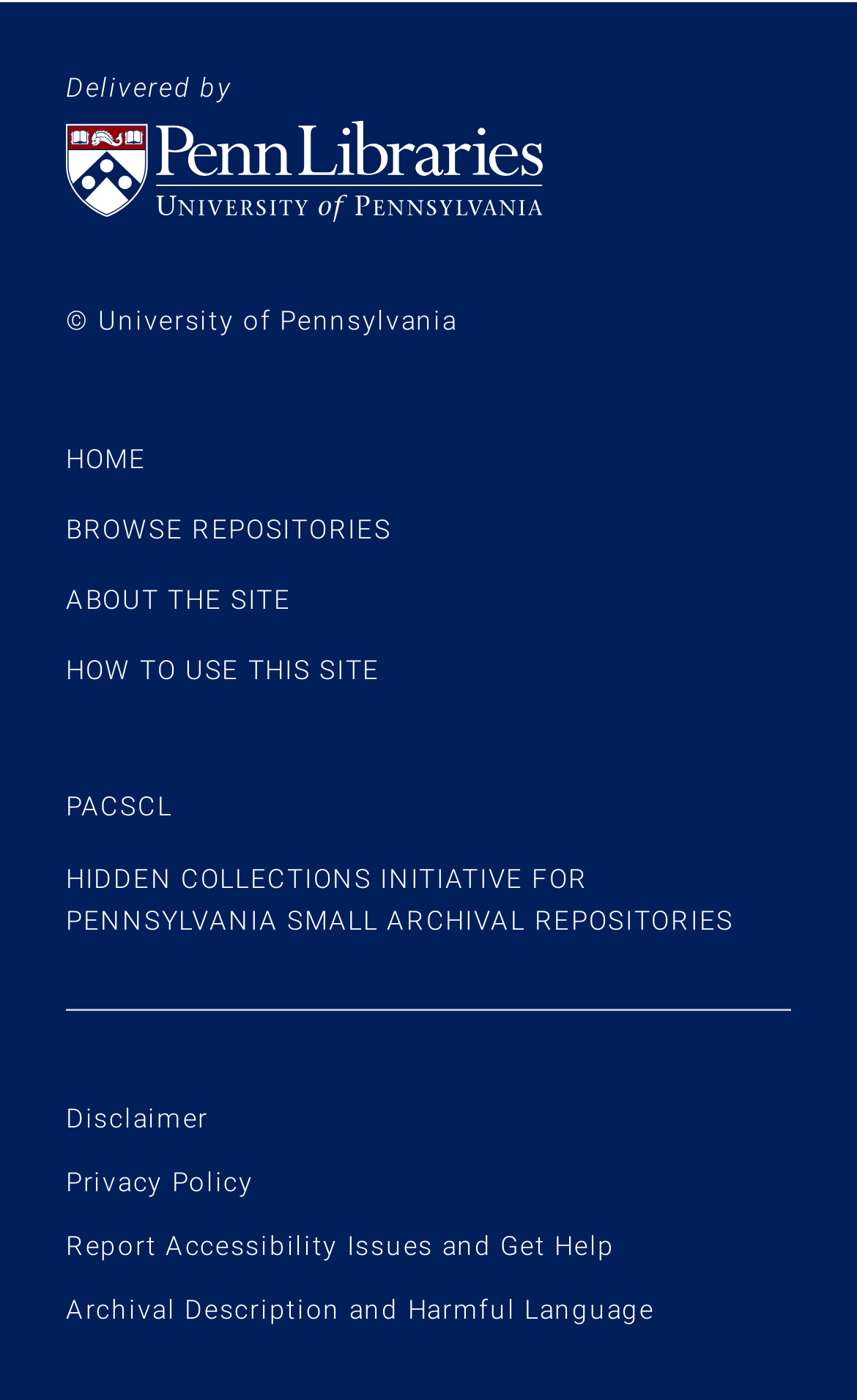What is the purpose of the 'Report Accessibility Issues and Get Help' link?
Look at the image and provide a short answer using one word or a phrase.

To report accessibility issues